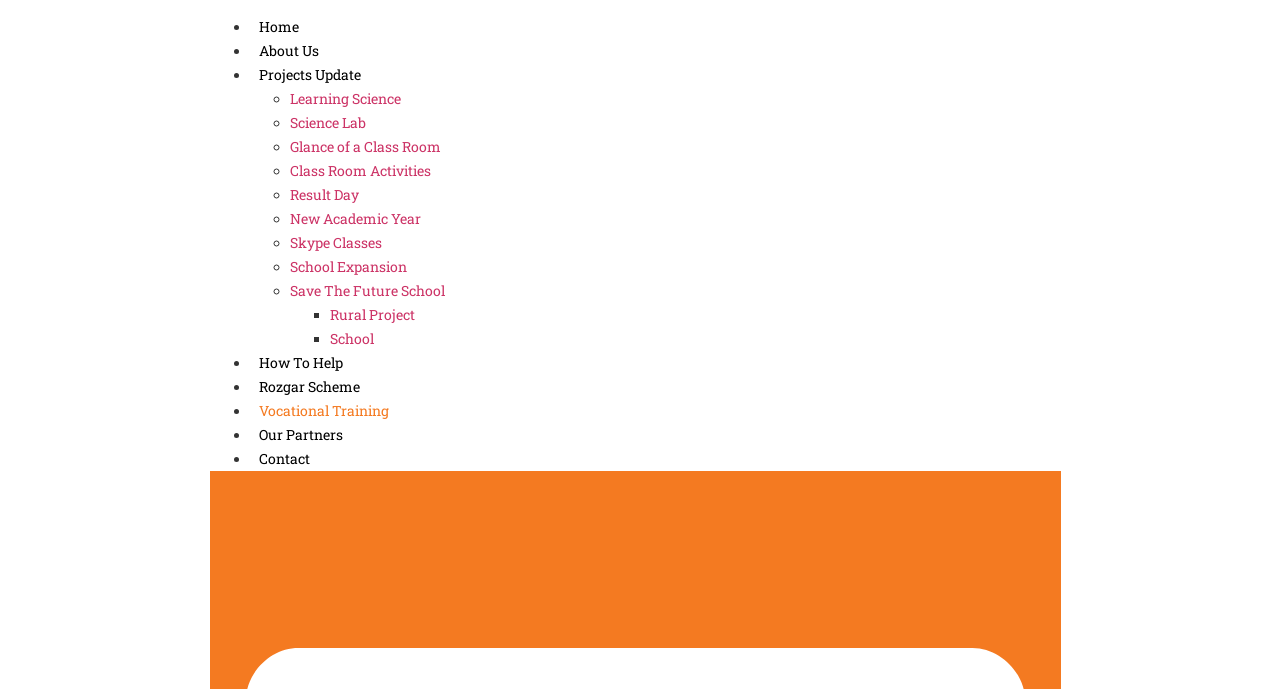Determine the bounding box coordinates of the element's region needed to click to follow the instruction: "Read the article about Handel’s Messiah Reimagined". Provide these coordinates as four float numbers between 0 and 1, formatted as [left, top, right, bottom].

None